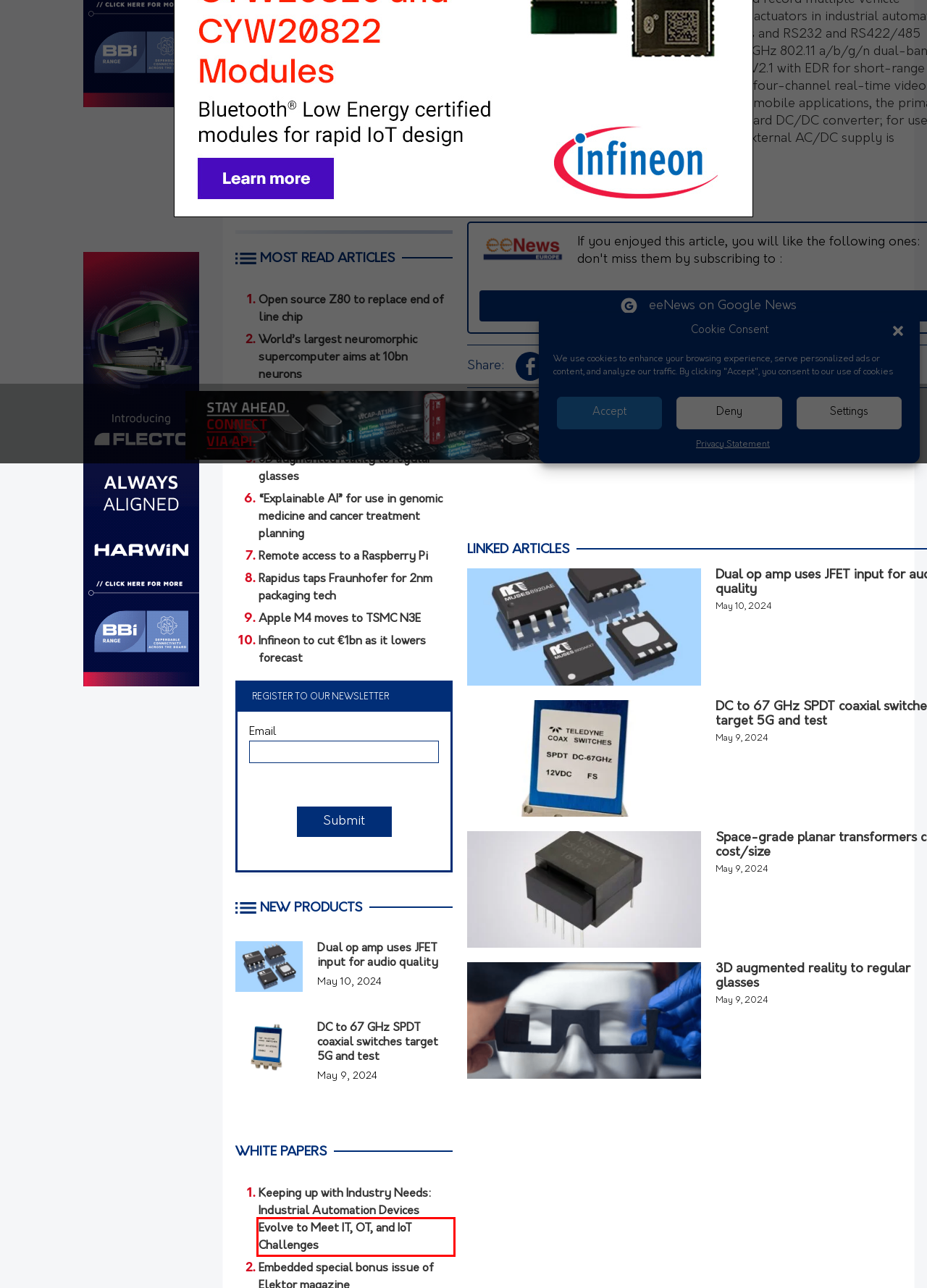Given a screenshot of a webpage with a red bounding box highlighting a UI element, determine which webpage description best matches the new webpage that appears after clicking the highlighted element. Here are the candidates:
A. The Fundamentals of Electromagnetic Compliance ...
B. Rapidus taps Fraunhofer for 2nm packaging tech ...
C. Open source Z80 to replace end of line chip ...
D. 3D augmented reality to regular glasses ...
E. Infineon to cut €1bn as it lowers forecast  ...
F. Analyst drops chip market forecast after 1Q24 "train wreck" ...
G. Privacy Statement ...
H. Apple M4 moves to TSMC N3E ...

A